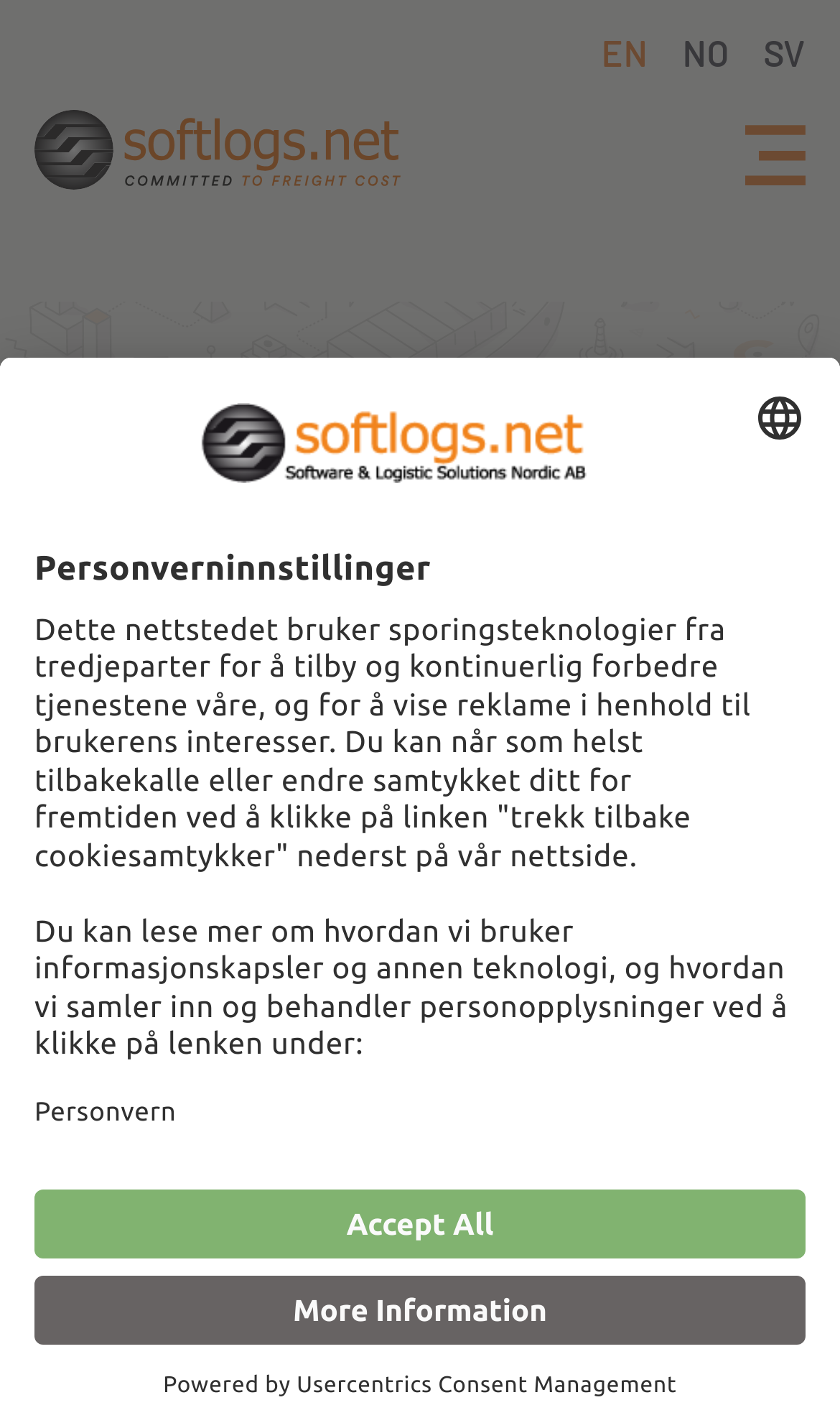What is the language of the webpage?
Based on the image, answer the question with as much detail as possible.

The webpage provides links to switch between different languages, including EN, NO, and SV, which suggests that the webpage is available in multiple languages.